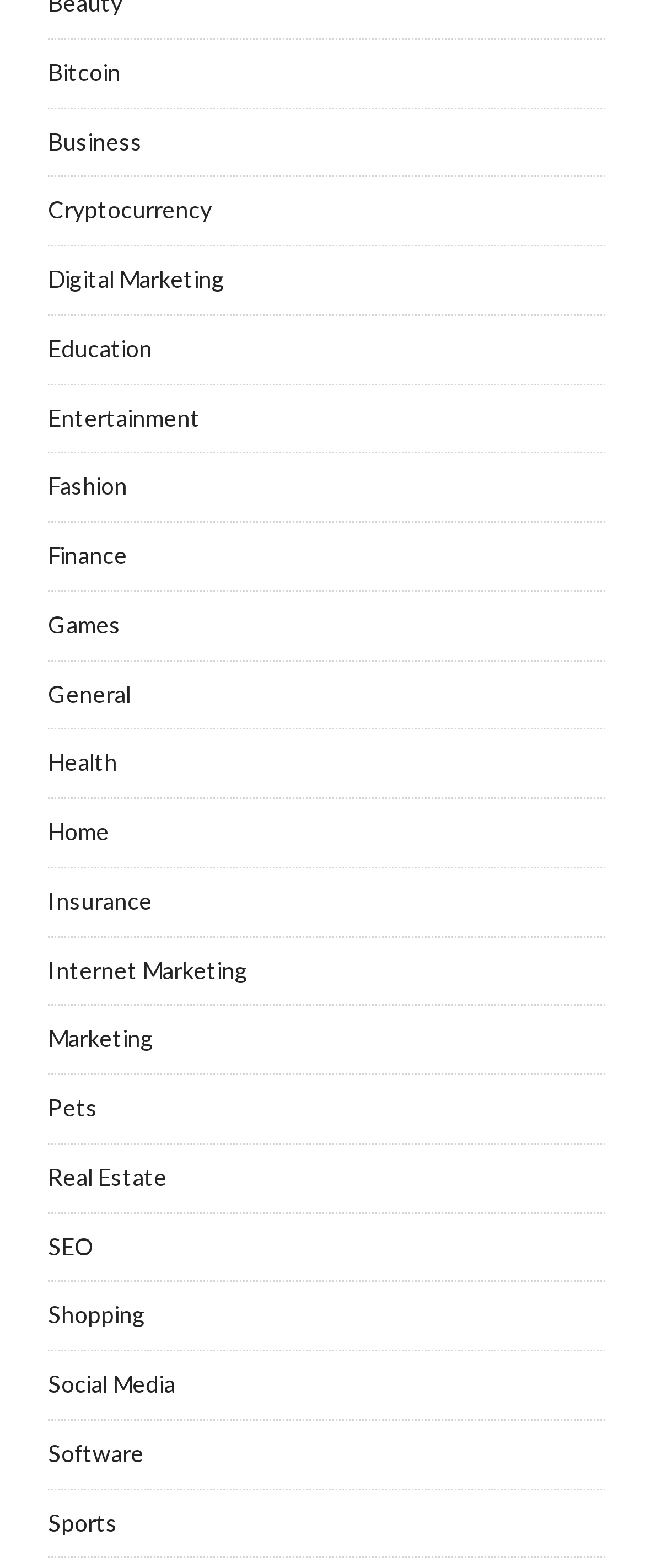How many categories are related to marketing?
Provide a concise answer using a single word or phrase based on the image.

Three